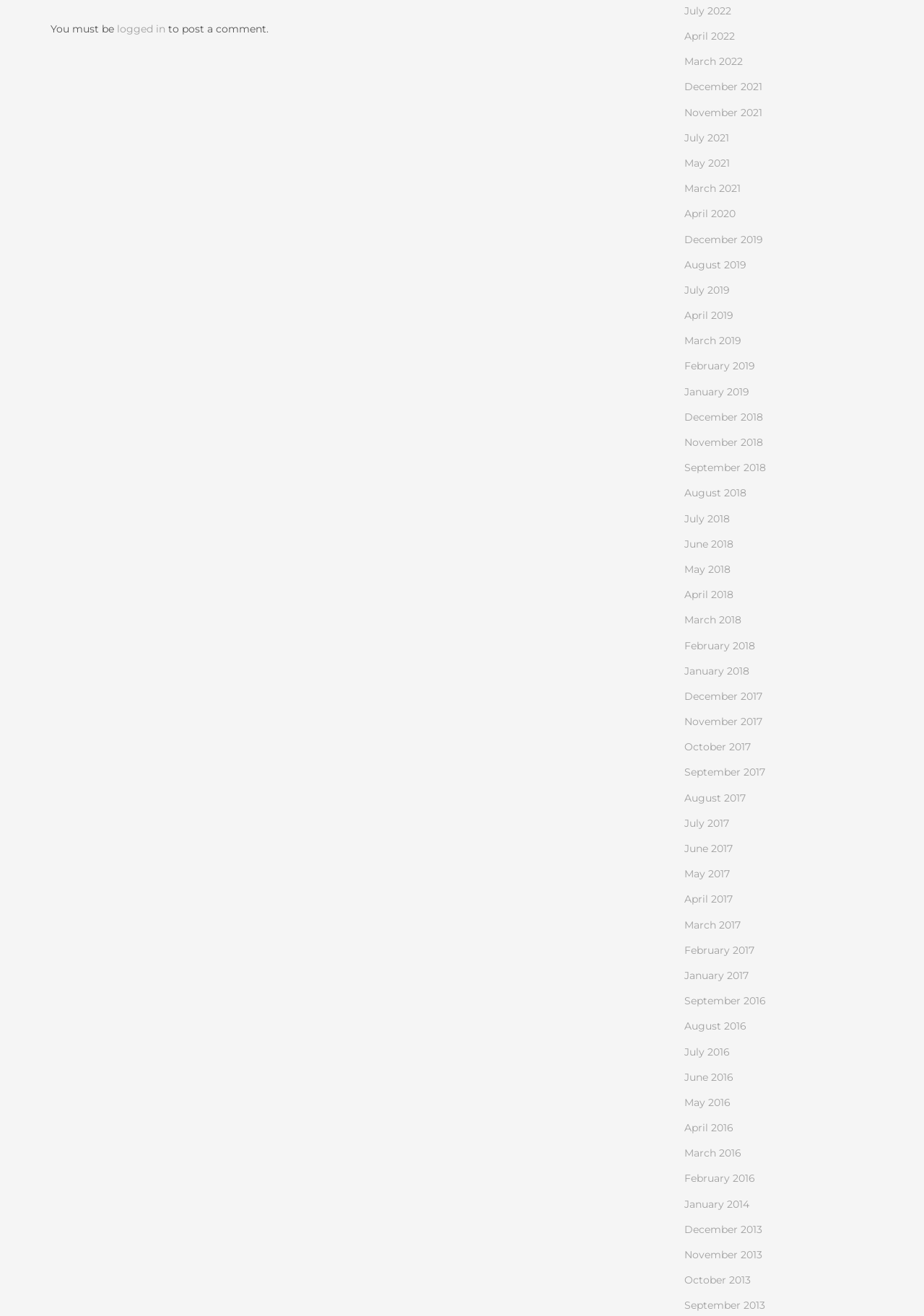Determine the bounding box coordinates of the element's region needed to click to follow the instruction: "post a comment". Provide these coordinates as four float numbers between 0 and 1, formatted as [left, top, right, bottom].

[0.127, 0.017, 0.179, 0.027]